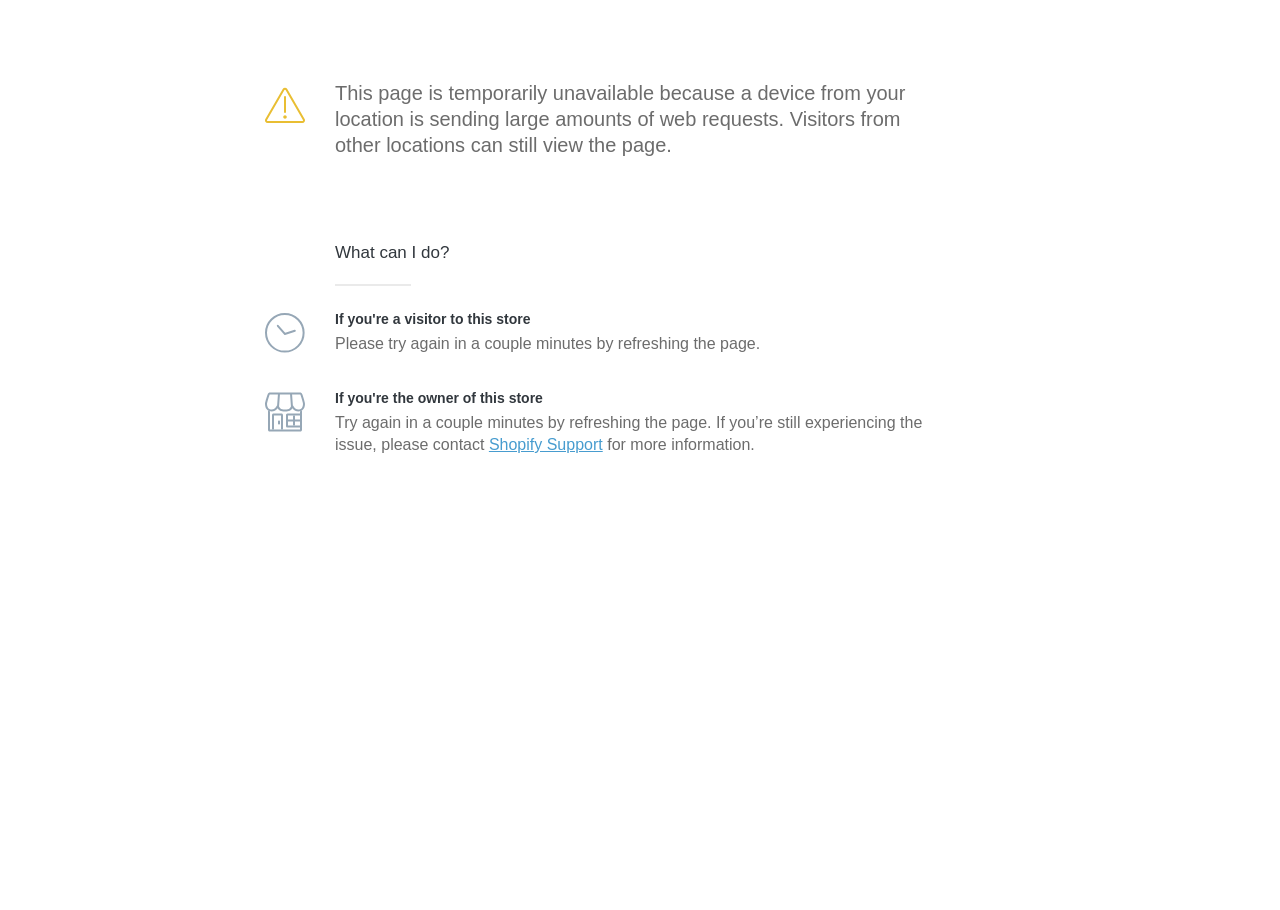Who should the owner of the store contact for more information?
Please provide a detailed and comprehensive answer to the question.

The owner of the store should contact Shopify Support for more information, as stated in the link element with the text 'Shopify Support'.